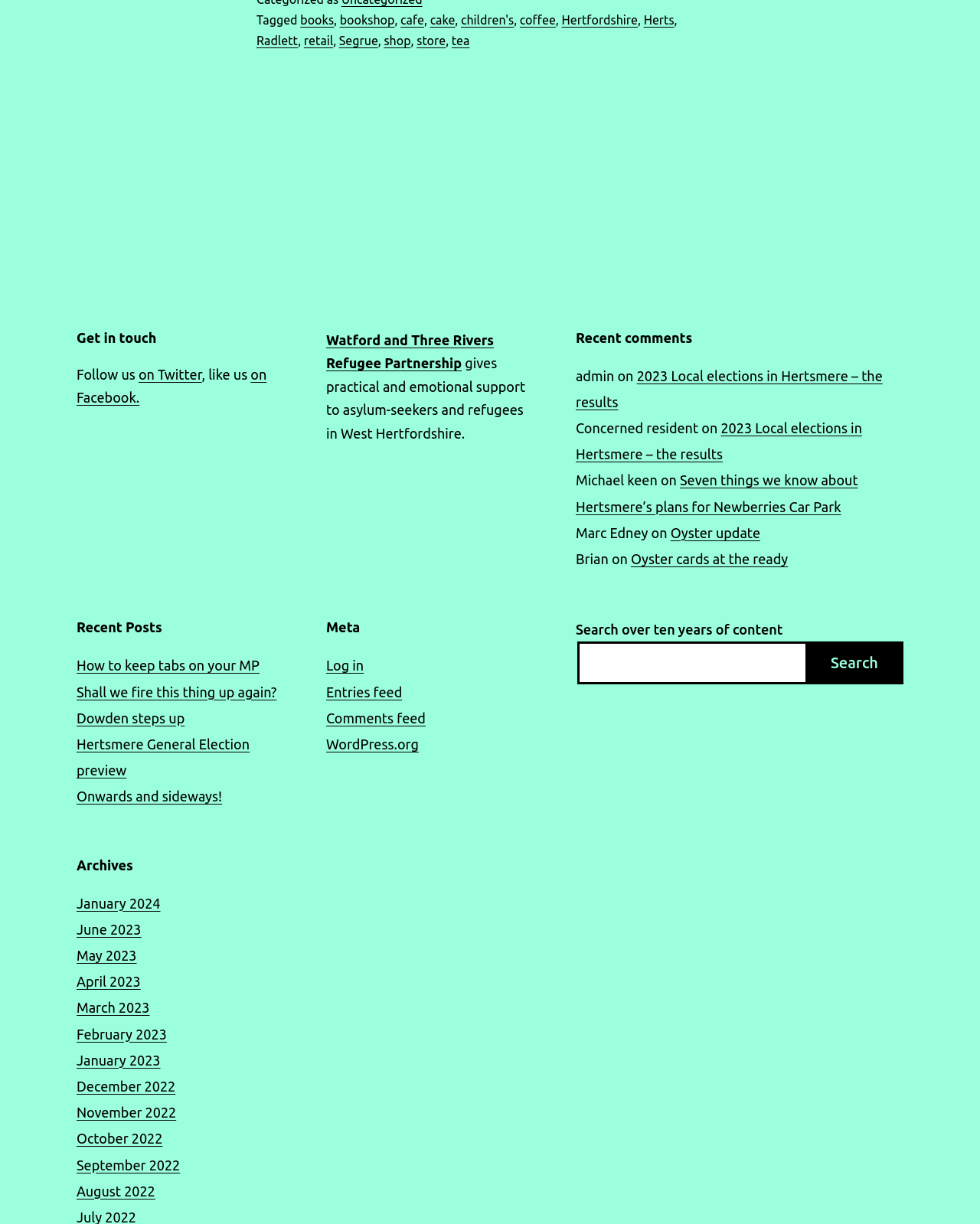Please provide a comprehensive answer to the question based on the screenshot: What is the name of the organization mentioned in the 'Meta' section?

I found the answer by looking at the link with the text 'WordPress.org' which is located in the 'Meta' section.